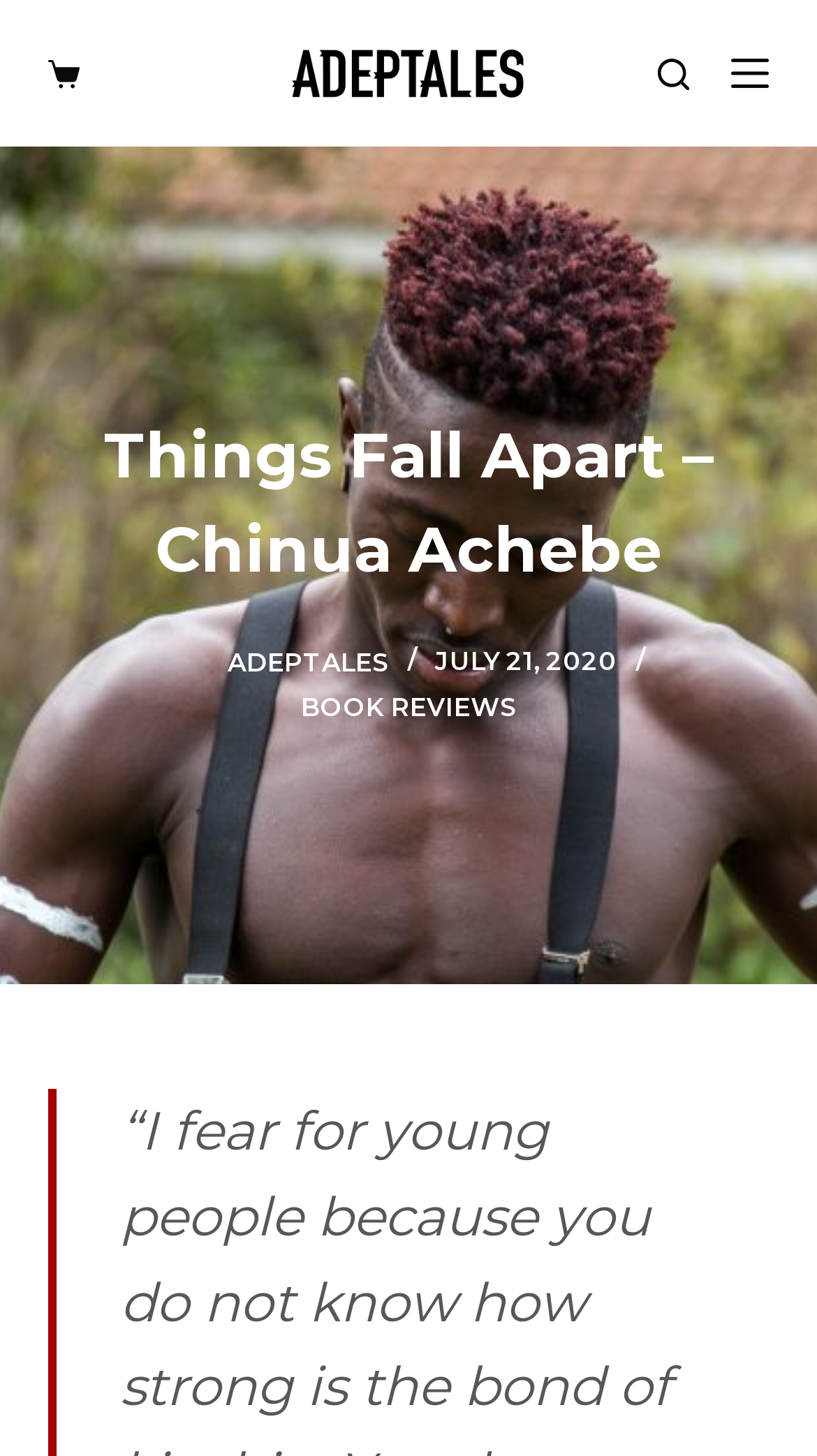What is the name of the book being reviewed?
Based on the image, provide a one-word or brief-phrase response.

Things Fall Apart